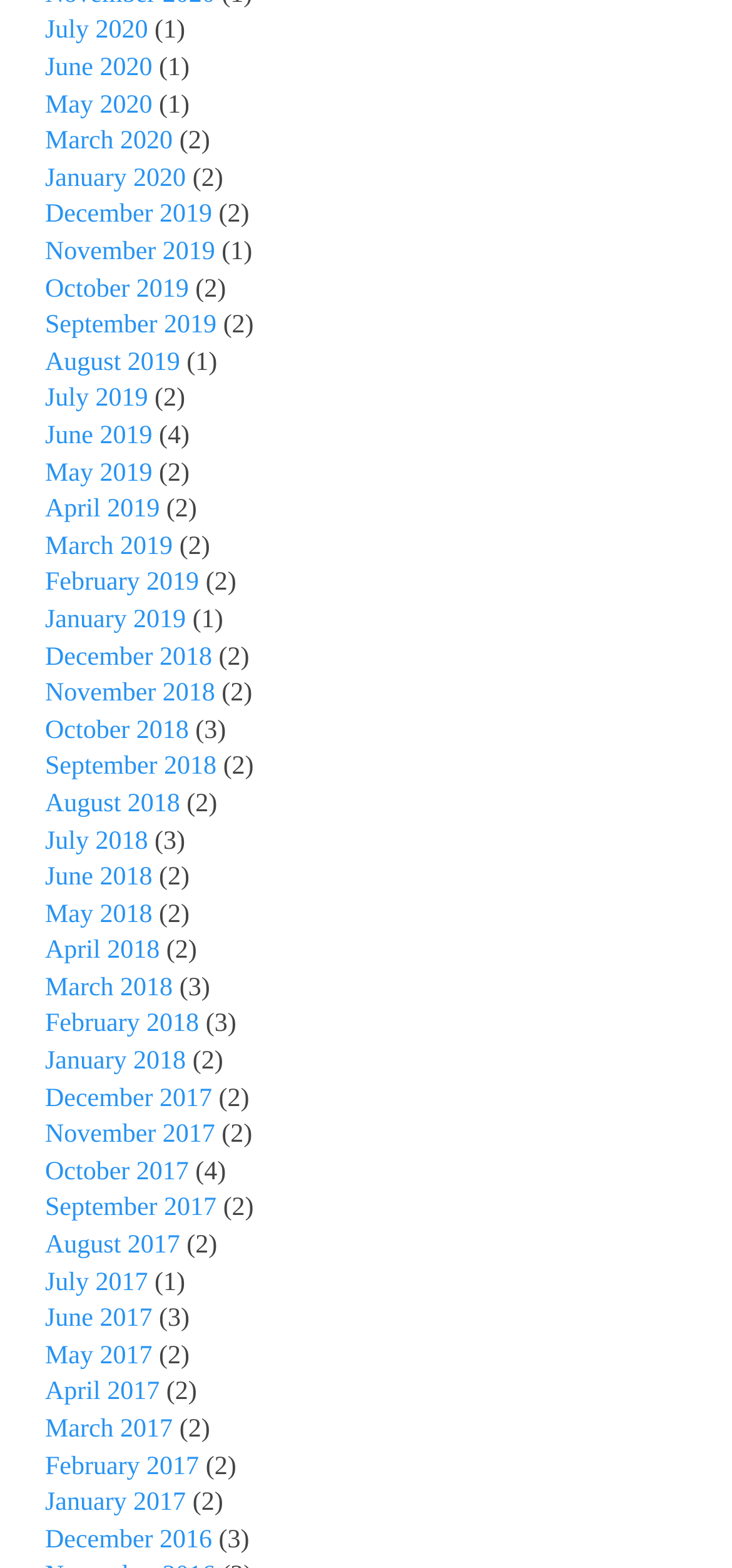Please identify the bounding box coordinates of the element on the webpage that should be clicked to follow this instruction: "View January 2018". The bounding box coordinates should be given as four float numbers between 0 and 1, formatted as [left, top, right, bottom].

[0.062, 0.668, 0.254, 0.686]